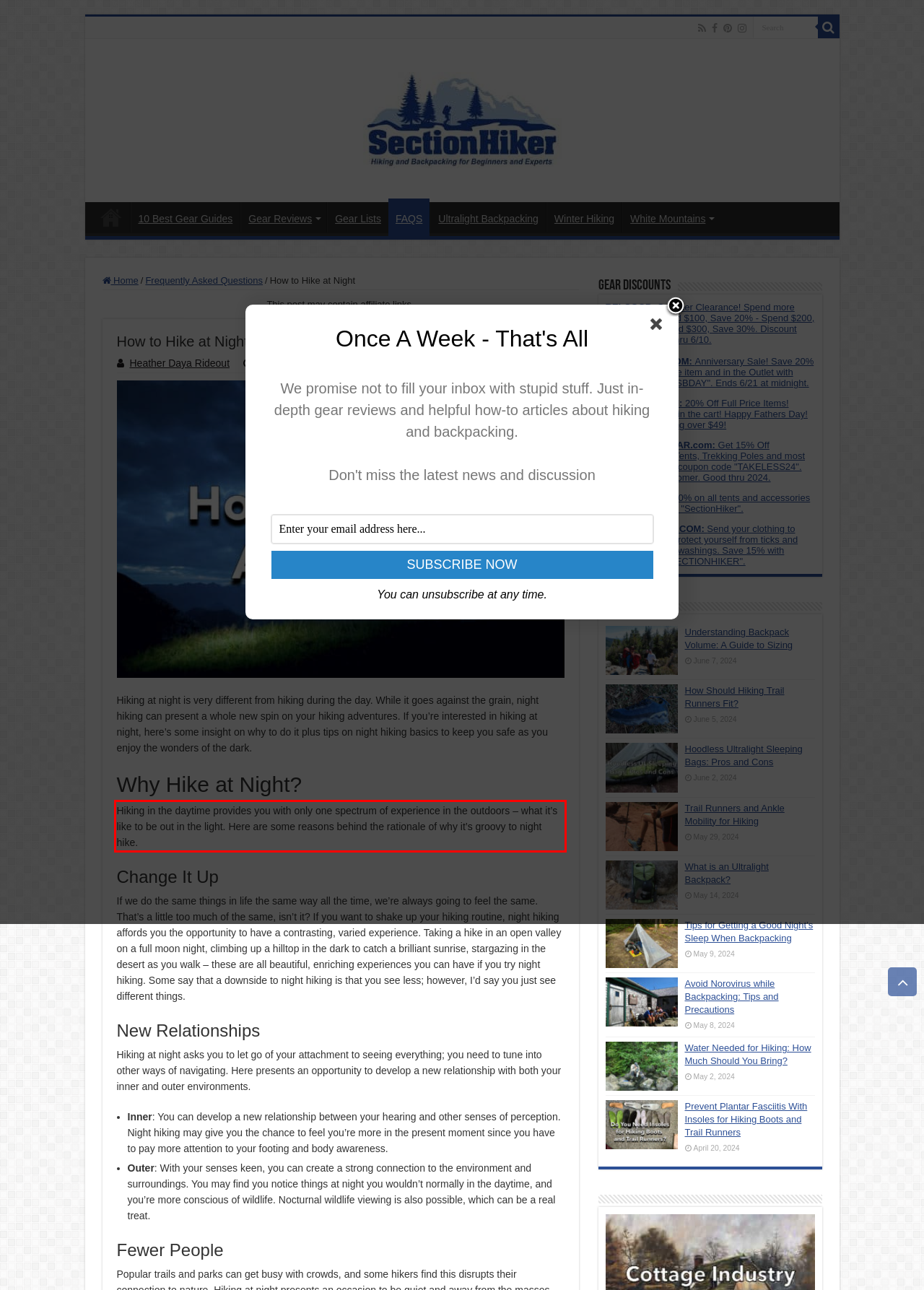Please take the screenshot of the webpage, find the red bounding box, and generate the text content that is within this red bounding box.

Hiking in the daytime provides you with only one spectrum of experience in the outdoors – what it’s like to be out in the light. Here are some reasons behind the rationale of why it’s groovy to night hike.